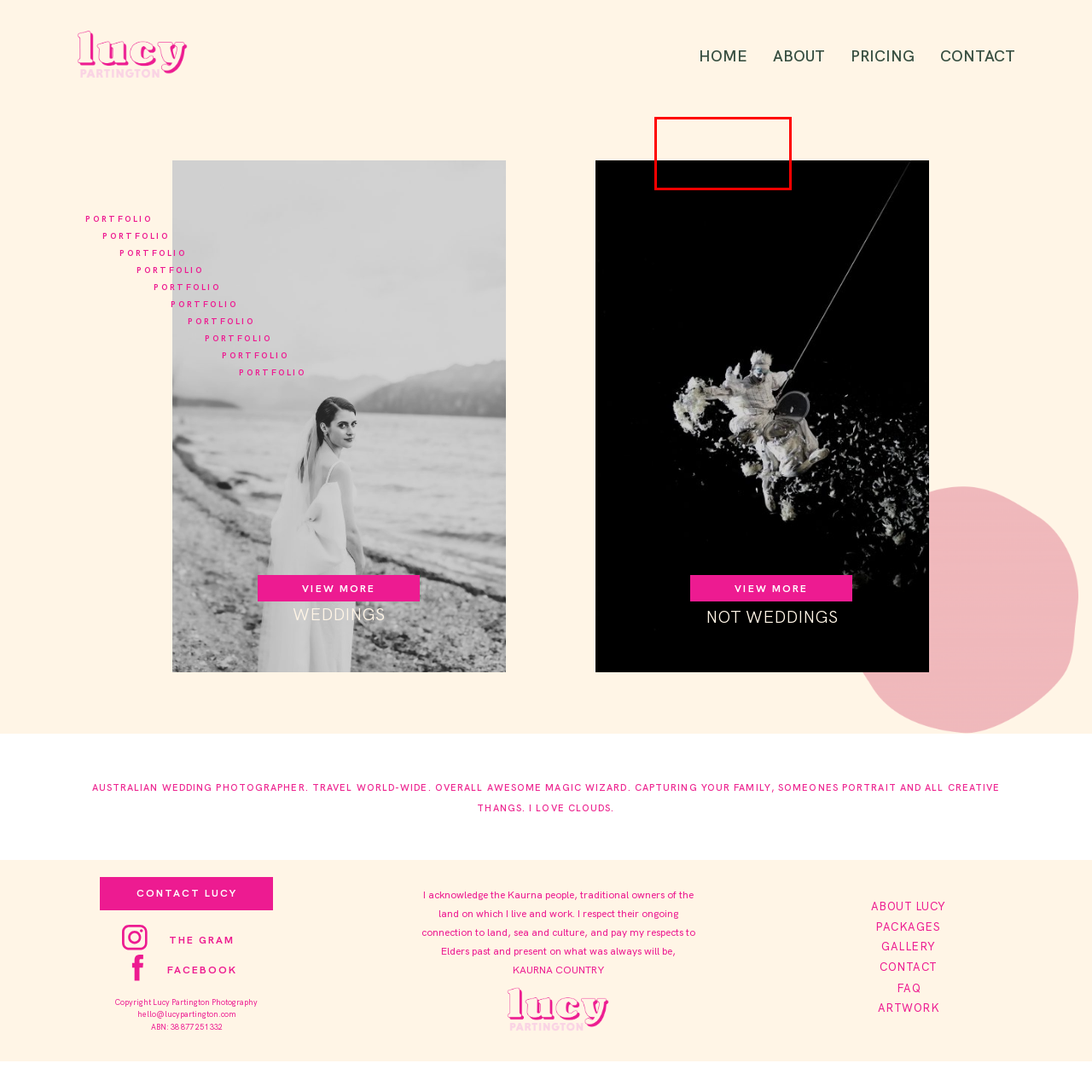Review the webpage screenshot provided, noting the red bounding box around a UI element. Choose the description that best matches the new webpage after clicking the element within the bounding box. The following are the options:
A. PACKAGES – Lucy Partington Photography
B. CONTACT – Lucy Partington Photography
C. WEDDINGS – Lucy Partington Photography
D. FAMILIES – Lucy Partington Photography
E. PRICING – Lucy Partington Photography
F. NOT WEDDING – PORTFOLIO – Lucy Partington Photography
G. WEDDING – PORTFOLIO – Lucy Partington Photography
H. FAQ – Lucy Partington Photography

G